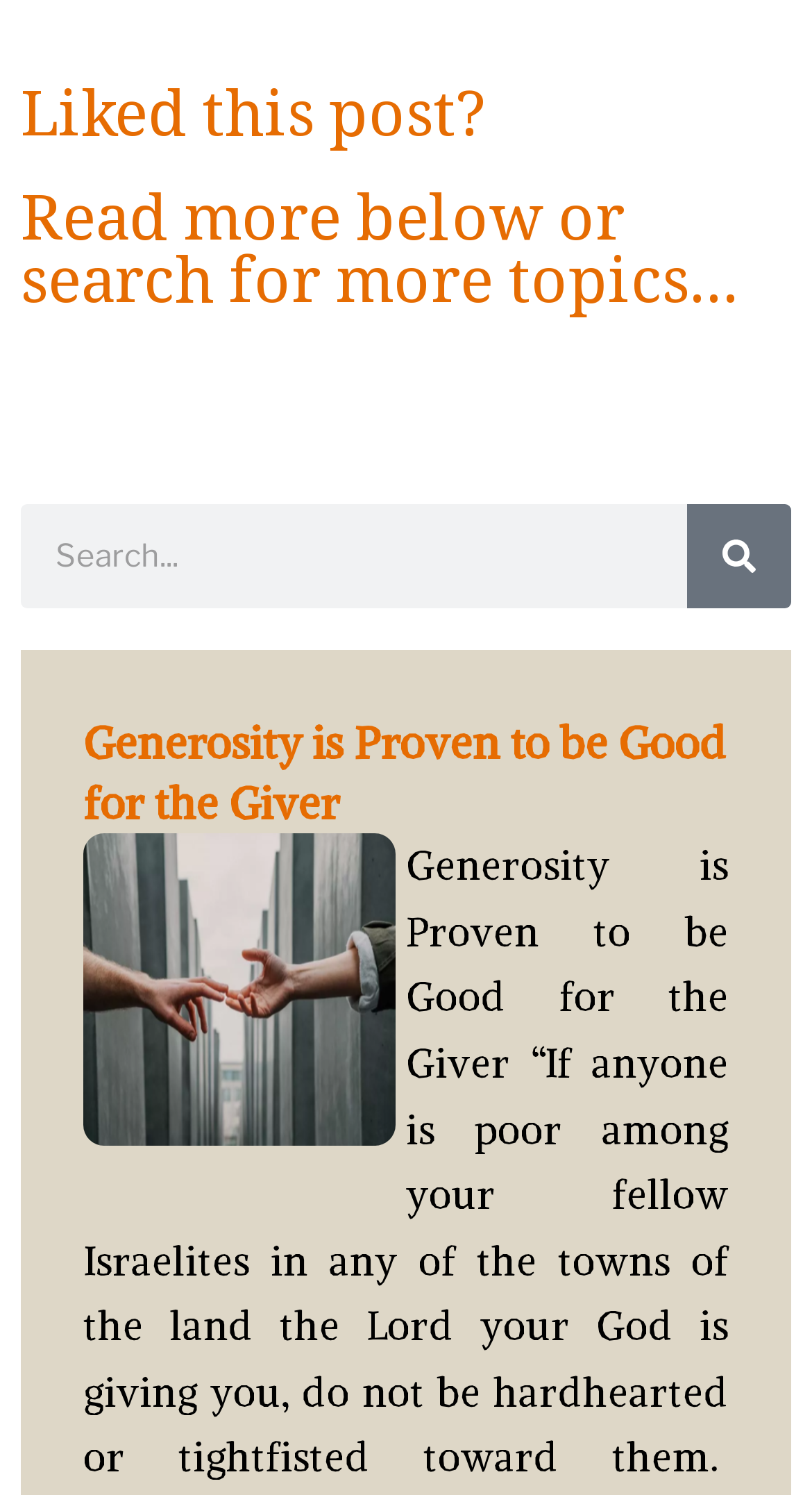How many links are related to 'Generosity is Proven to be Good for the Giver'?
By examining the image, provide a one-word or phrase answer.

Two